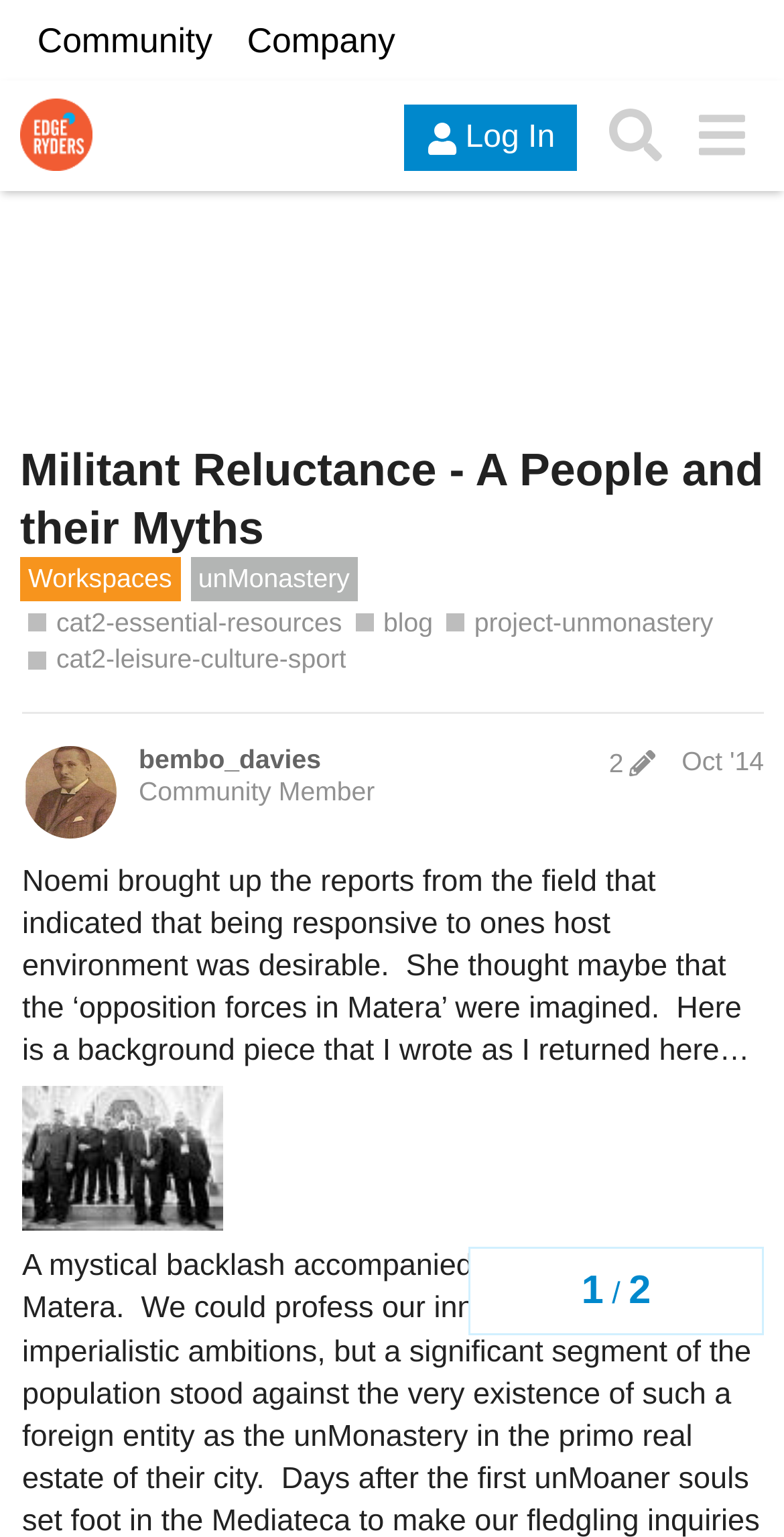Please identify the bounding box coordinates of the element that needs to be clicked to perform the following instruction: "Visit the 'unMonastery' page".

[0.242, 0.362, 0.456, 0.391]